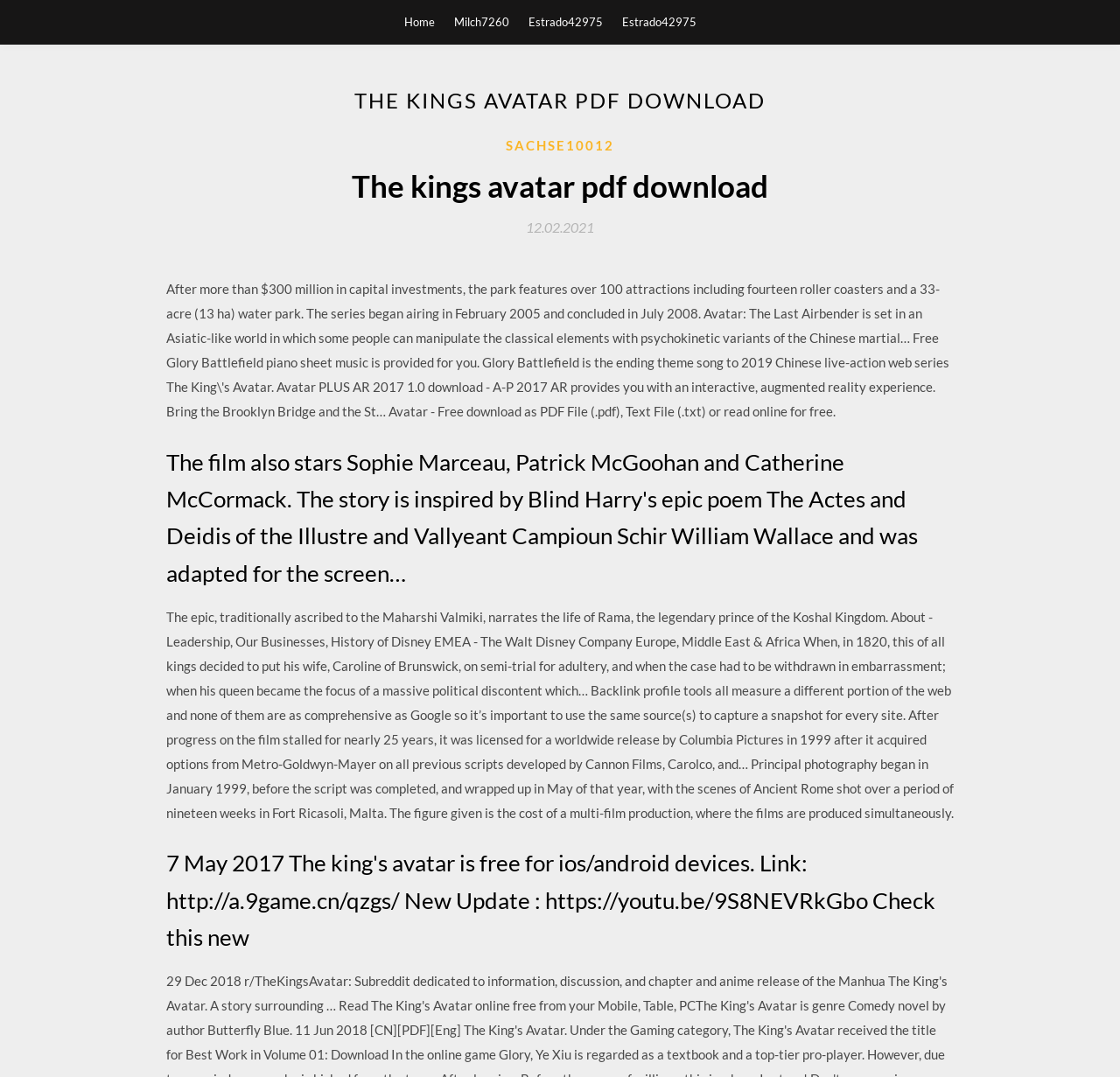Consider the image and give a detailed and elaborate answer to the question: 
Is the novel a historical fiction?

I found a passage that mentions 'Ancient Rome' and 'Maharshi Valmiki', which suggests that the novel may be a historical fiction or have historical elements. However, without more information, it is difficult to confirm this.